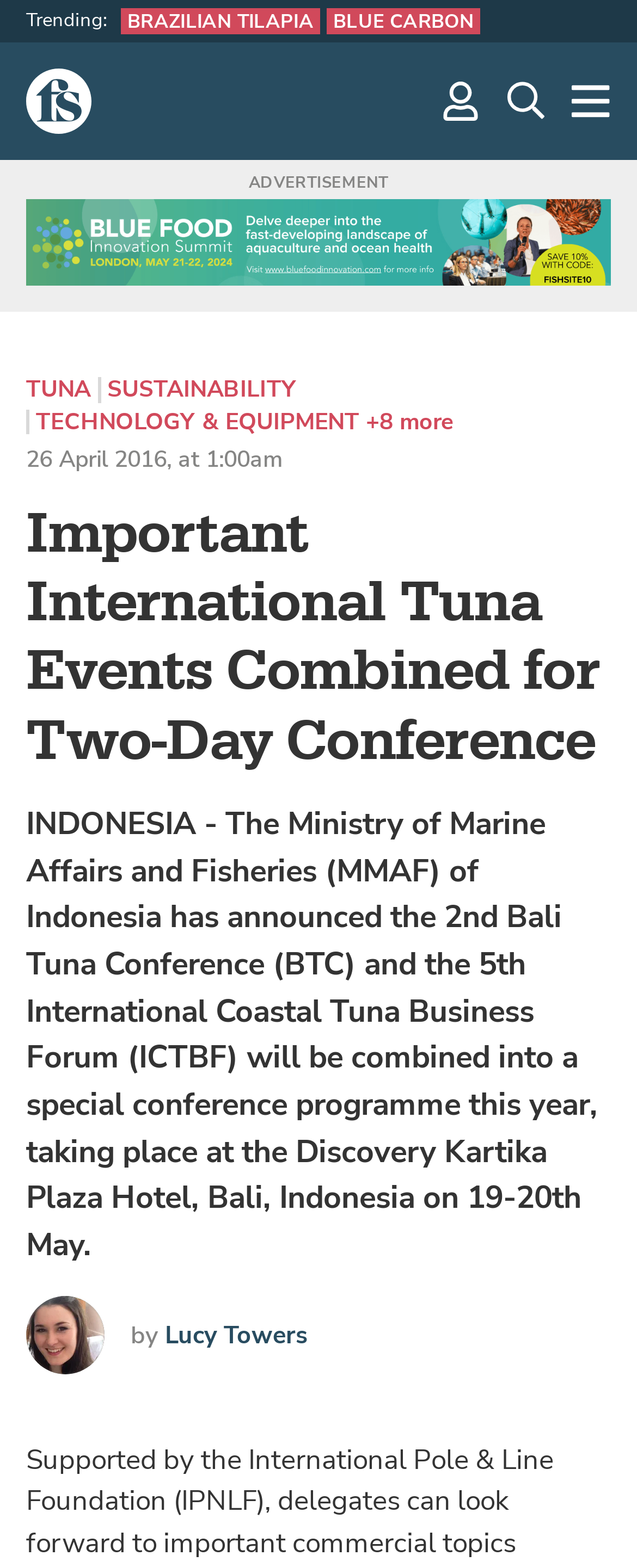Extract the top-level heading from the webpage and provide its text.

Important International Tuna Events Combined for Two-Day Conference